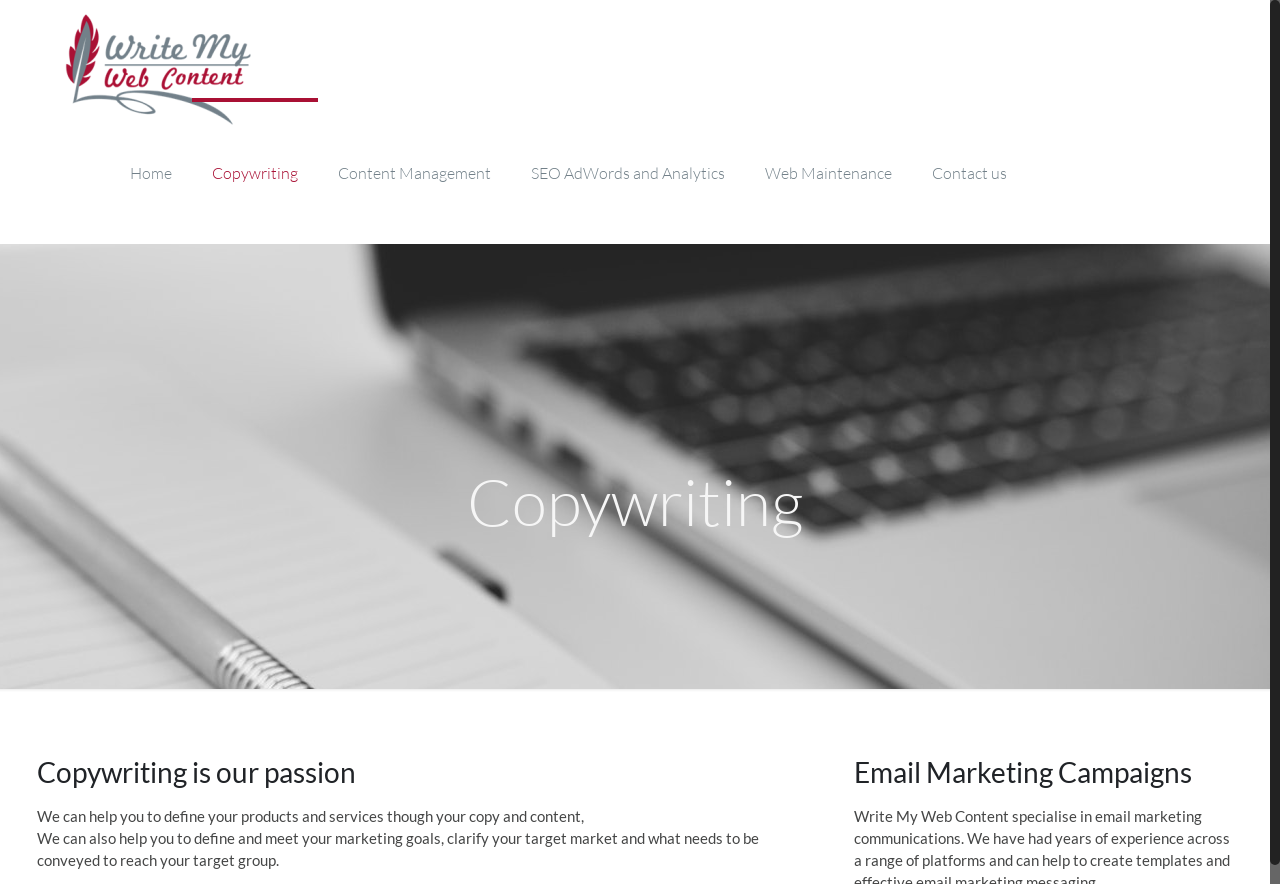What is the company's main focus?
Answer briefly with a single word or phrase based on the image.

Copywriting